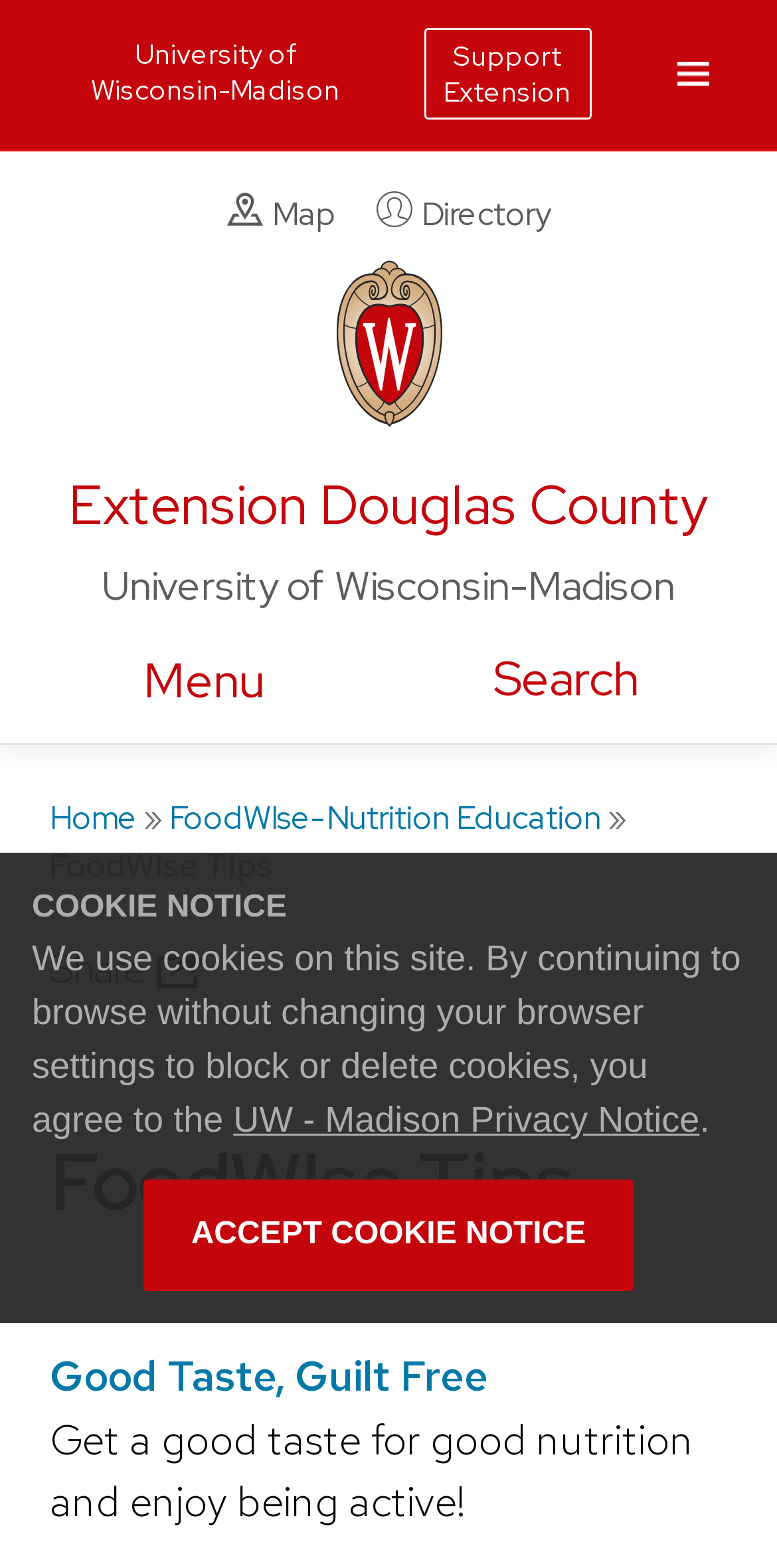Answer the question with a brief word or phrase:
What is the name of the county?

Douglas County